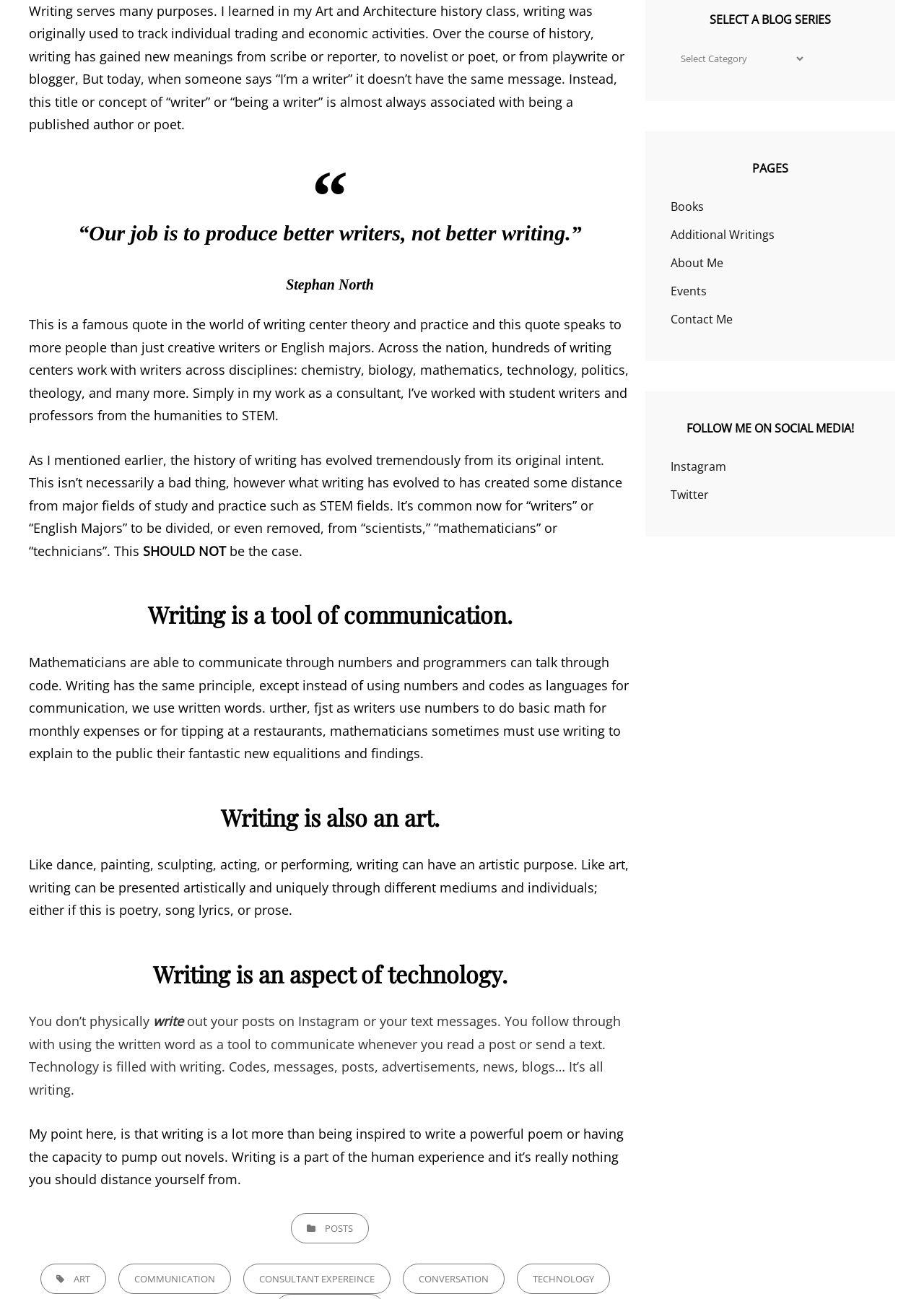Specify the bounding box coordinates (top-left x, top-left y, bottom-right x, bottom-right y) of the UI element in the screenshot that matches this description: consultant expereince

[0.263, 0.973, 0.422, 0.996]